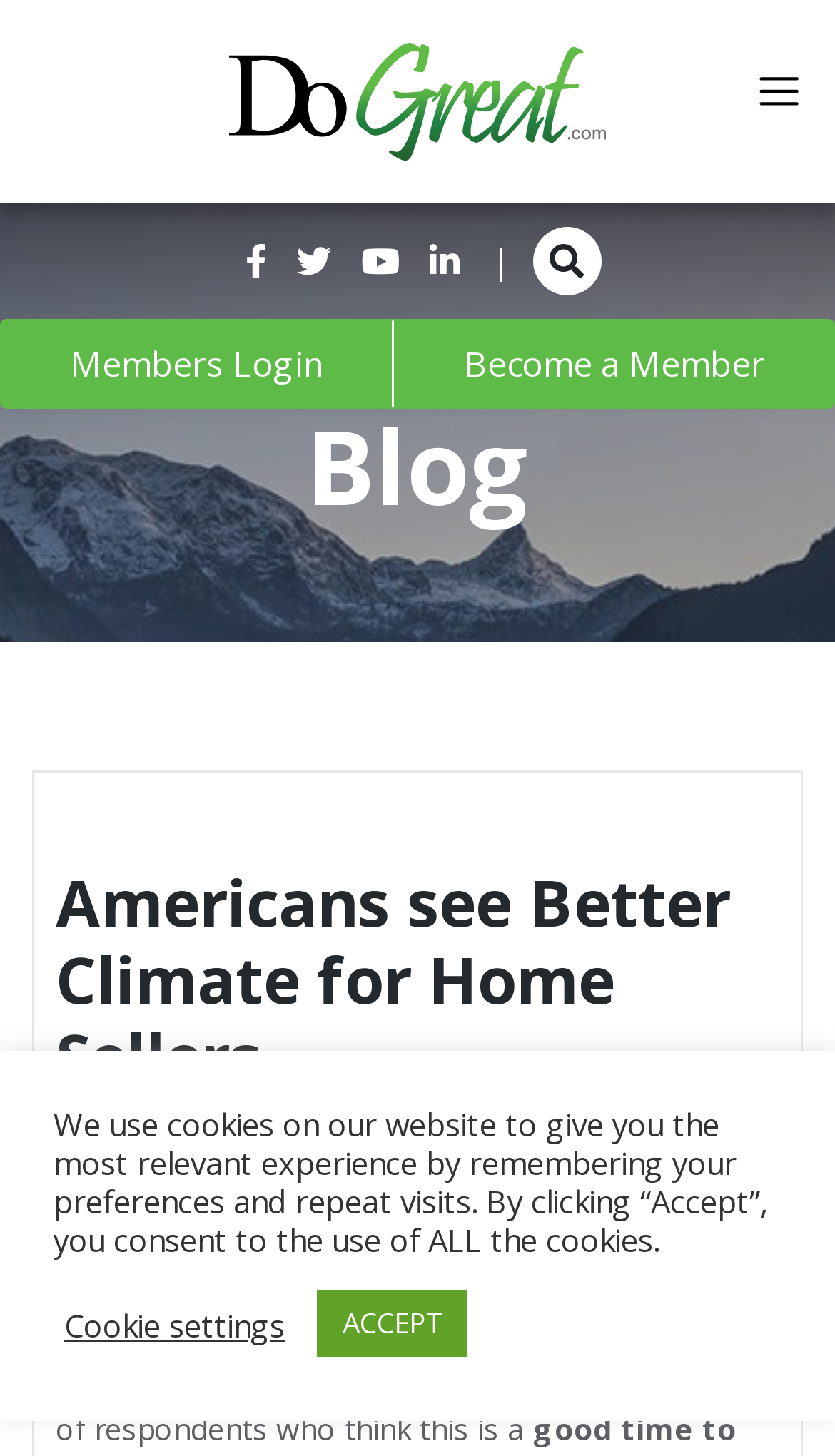Please provide a comprehensive answer to the question based on the screenshot: How many social media links are there?

There are four social media links, represented by the icons '', '', '', and '', which are commonly used to represent social media platforms.